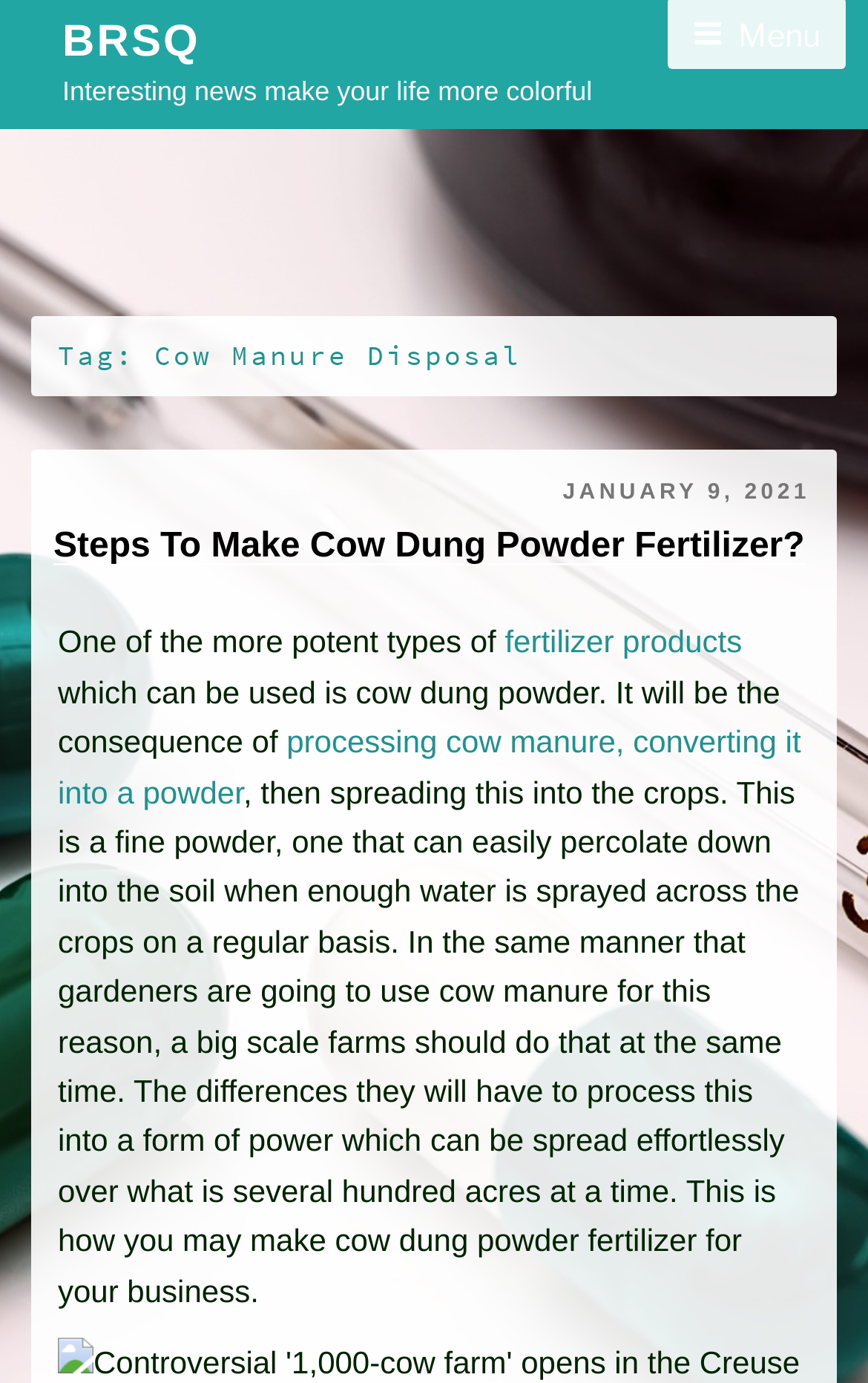Based on the provided description, "fertilizer products", find the bounding box of the corresponding UI element in the screenshot.

[0.572, 0.451, 0.855, 0.477]